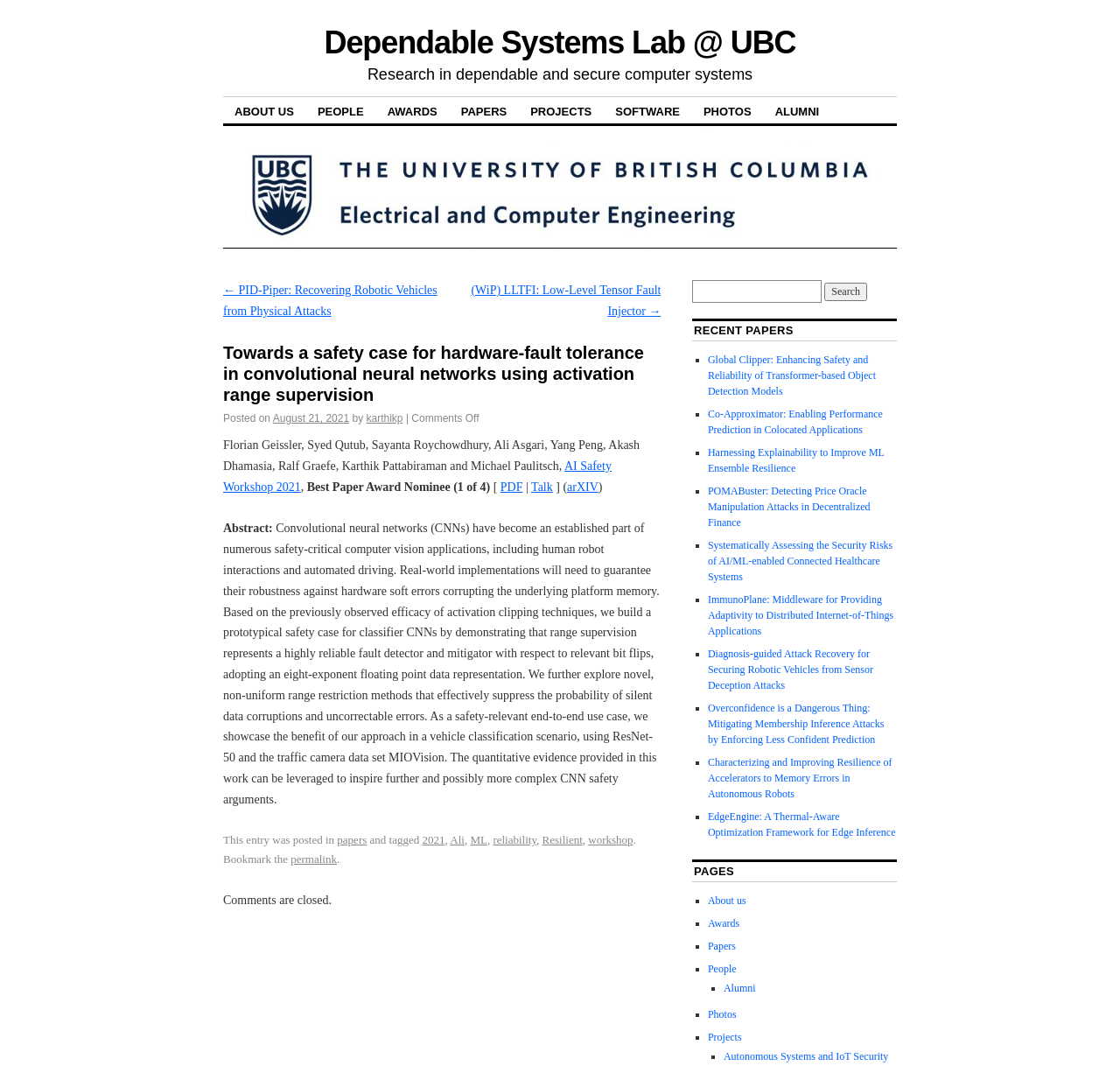Create a detailed description of the webpage's content and layout.

This webpage is about a research paper titled "Towards a safety case for hardware-fault tolerance in convolutional neural networks using activation range supervision" from the Dependable Systems Lab at the University of British Columbia. 

At the top of the page, there is a navigation menu with links to "ABOUT US", "PEOPLE", "AWARDS", "PAPERS", "PROJECTS", "SOFTWARE", "PHOTOS", and "ALUMNI". 

Below the navigation menu, there is a brief description of the research lab, followed by a main section that contains the paper's title, authors, and abstract. The abstract explains the research on using activation range supervision to detect and mitigate hardware faults in convolutional neural networks.

On the right side of the page, there is a search bar and a section titled "RECENT PAPERS" that lists several research papers with links to their respective pages. Below that, there is a section titled "PAGES" that lists links to other pages on the website, including "About us", "Awards", and "Papers".

At the bottom of the page, there is a section that lists the categories and tags related to the paper, as well as a permalink to the page.